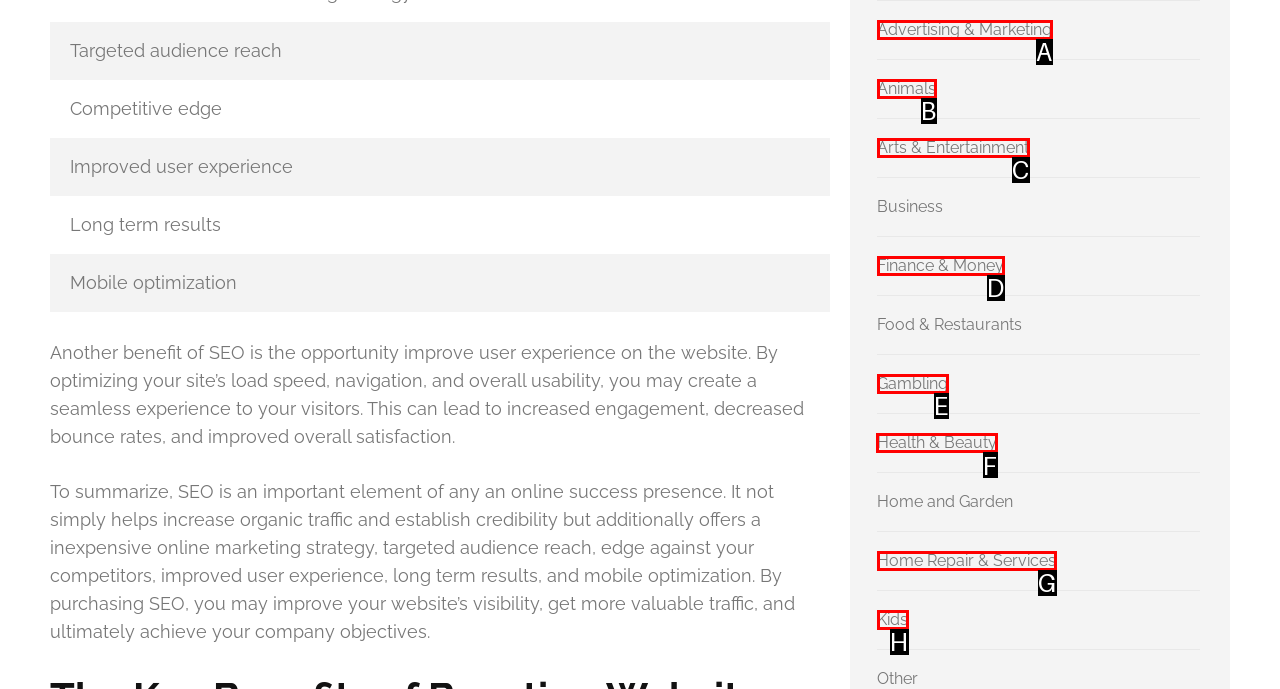Which choice should you pick to execute the task: Click on Health & Beauty
Respond with the letter associated with the correct option only.

F